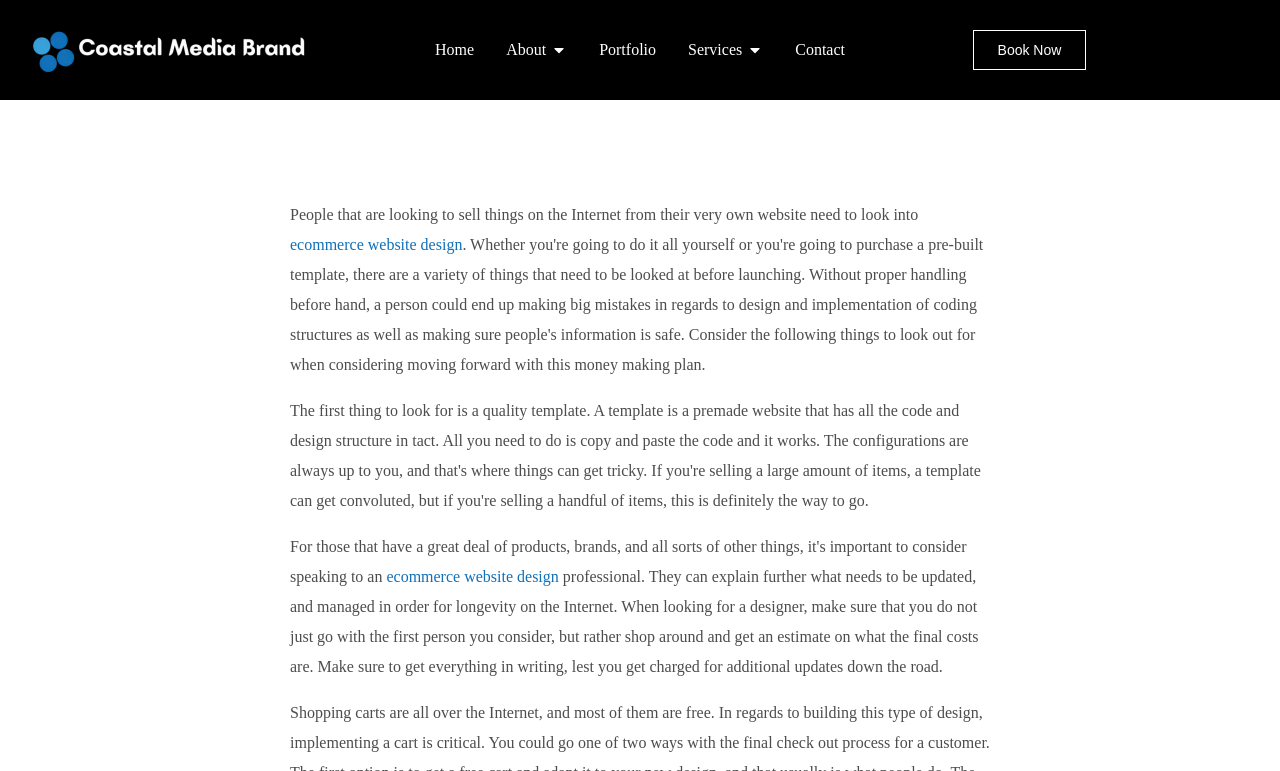Please give a succinct answer using a single word or phrase:
What is the importance of getting everything in writing?

To avoid additional charges